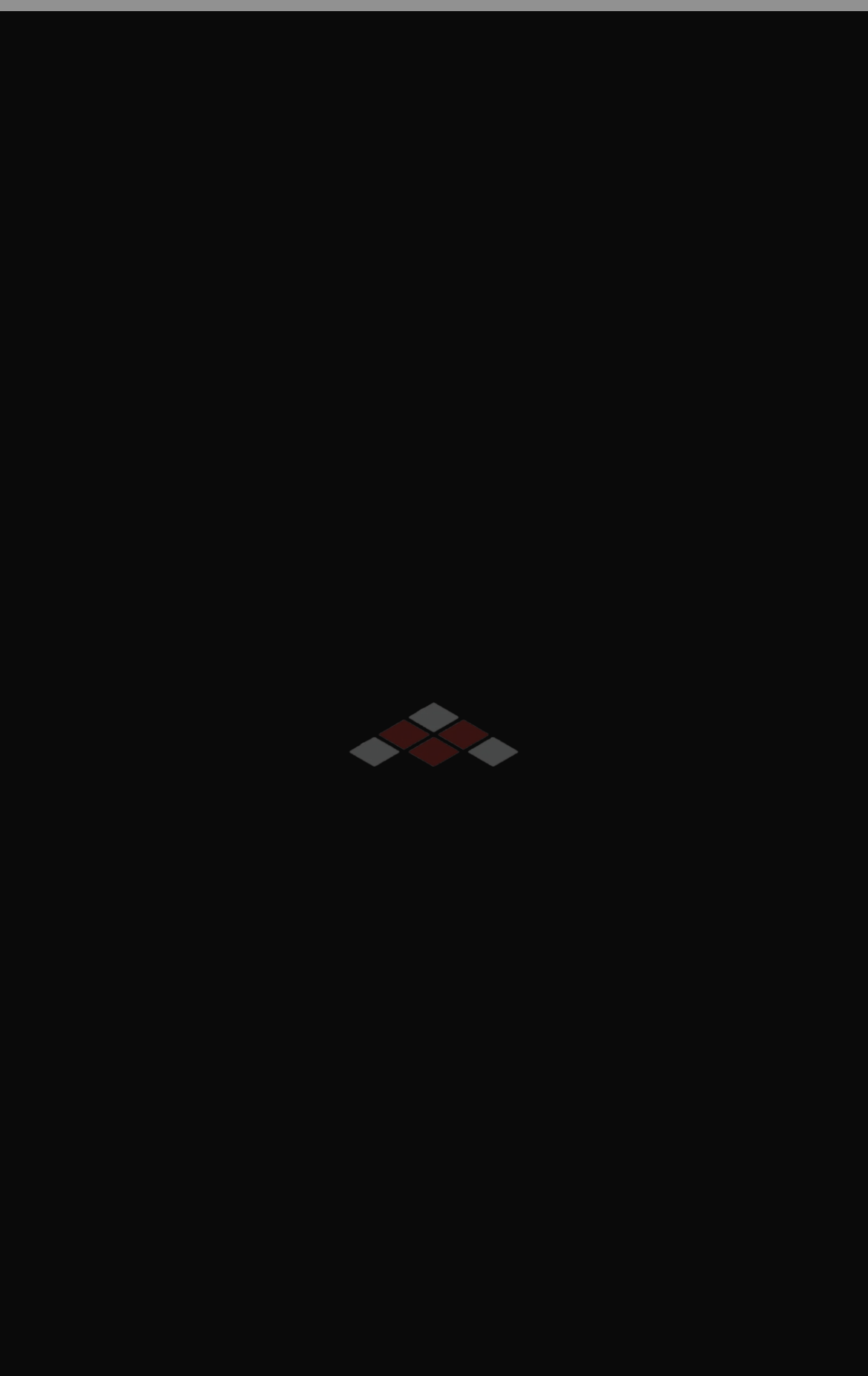Determine the bounding box coordinates of the region to click in order to accomplish the following instruction: "View Mandelieu Airport information". Provide the coordinates as four float numbers between 0 and 1, specifically [left, top, right, bottom].

[0.038, 0.228, 0.962, 0.378]